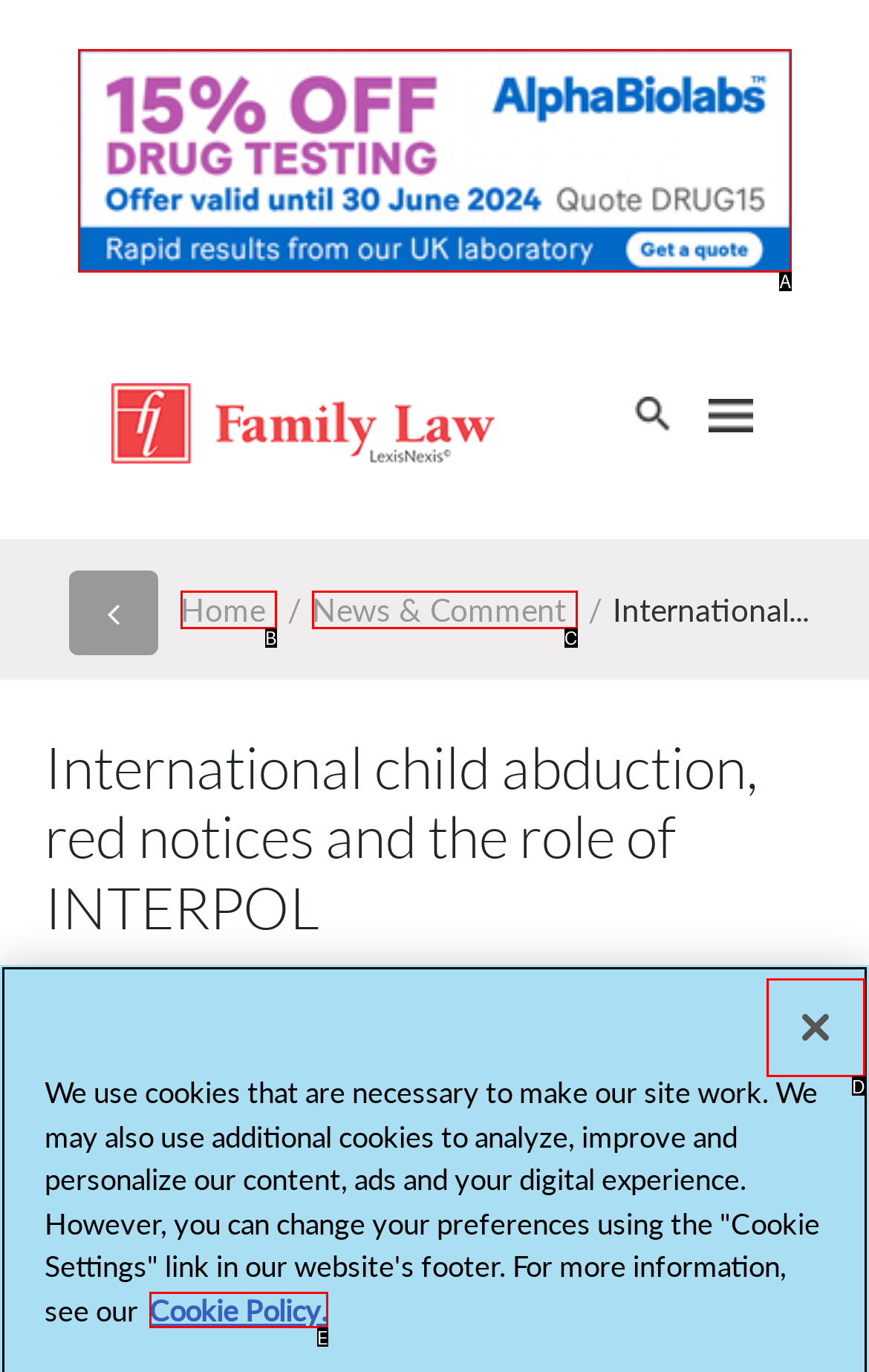Find the HTML element that corresponds to the description: November 26, 2023. Indicate your selection by the letter of the appropriate option.

None